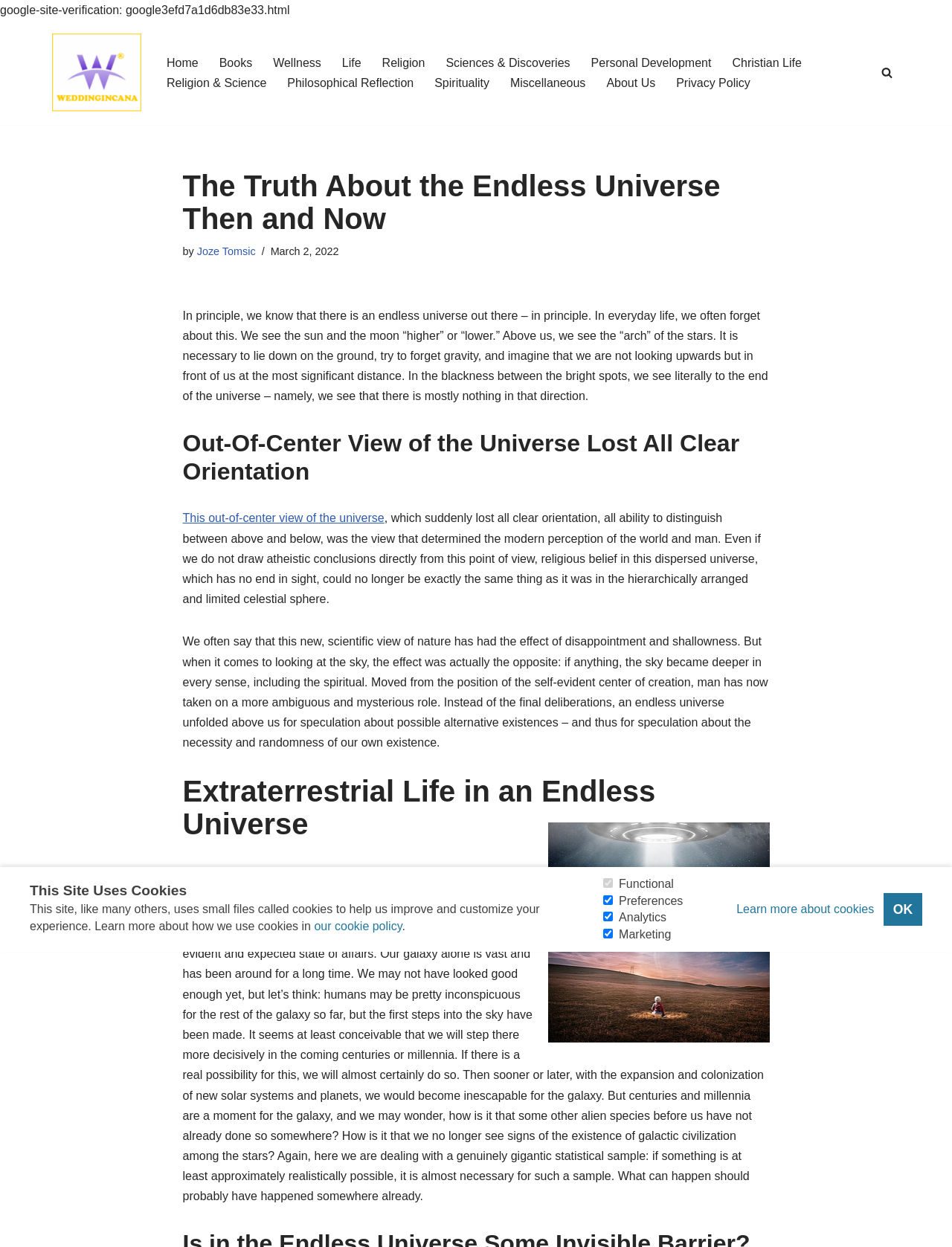What is the topic of the section with the image?
Refer to the image and provide a concise answer in one word or phrase.

Extraterrestrial Life